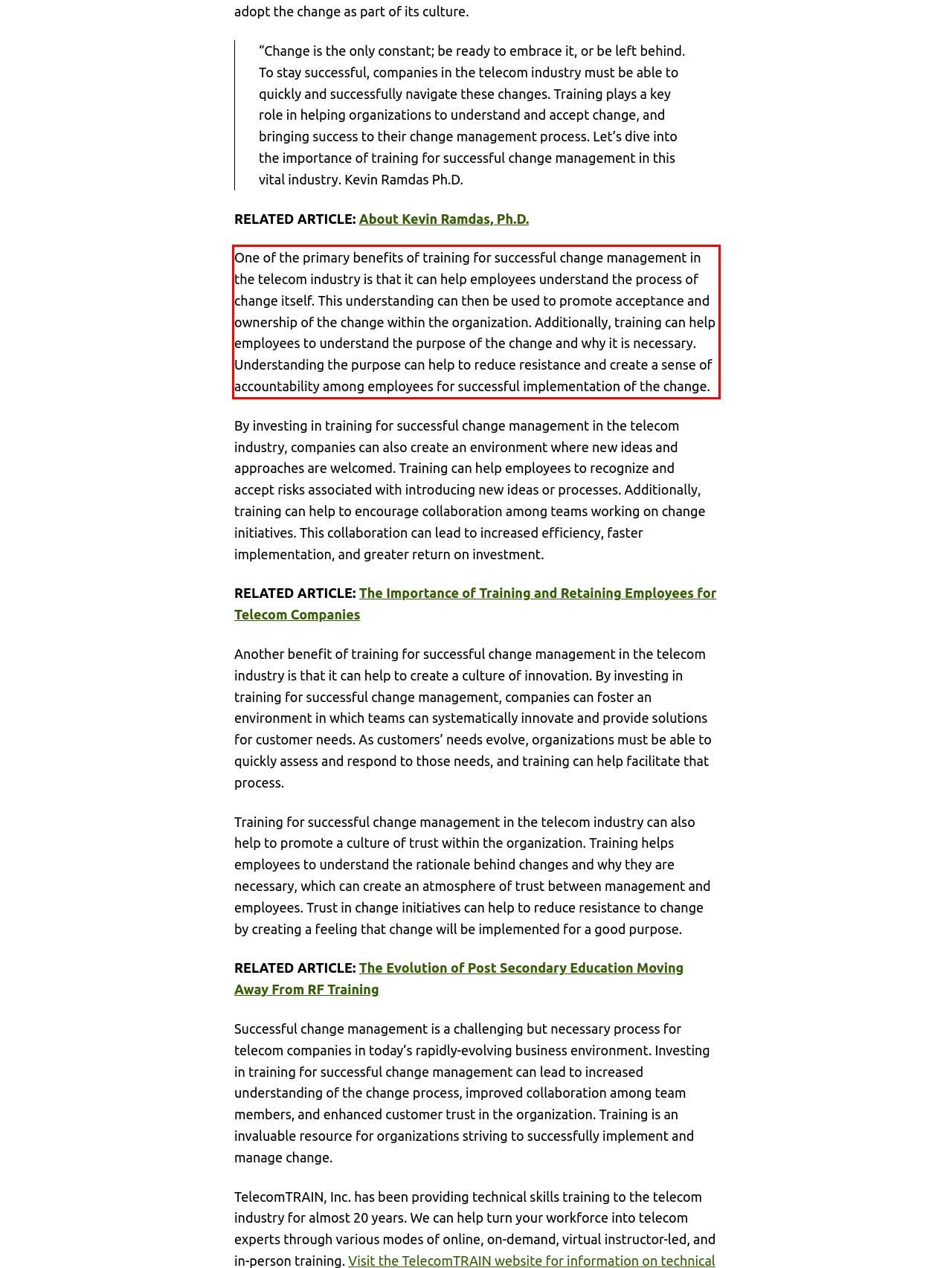The screenshot you have been given contains a UI element surrounded by a red rectangle. Use OCR to read and extract the text inside this red rectangle.

One of the primary benefits of training for successful change management in the telecom industry is that it can help employees understand the process of change itself. This understanding can then be used to promote acceptance and ownership of the change within the organization. Additionally, training can help employees to understand the purpose of the change and why it is necessary. Understanding the purpose can help to reduce resistance and create a sense of accountability among employees for successful implementation of the change.